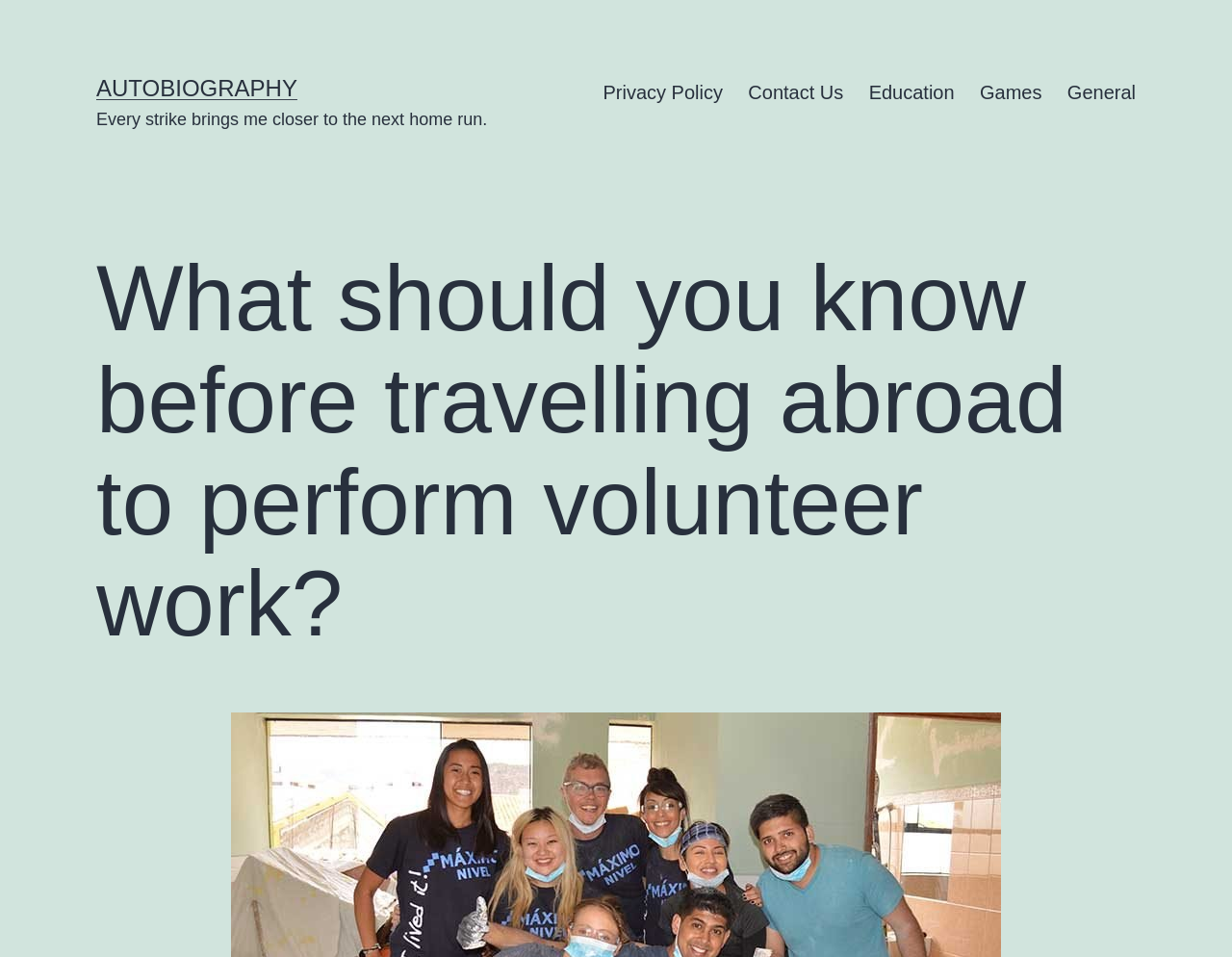Can you give a comprehensive explanation to the question given the content of the image?
What is the category of the webpage content?

I found the link element 'General' under the navigation element 'Primary menu', which suggests that the webpage content falls under the 'General' category.